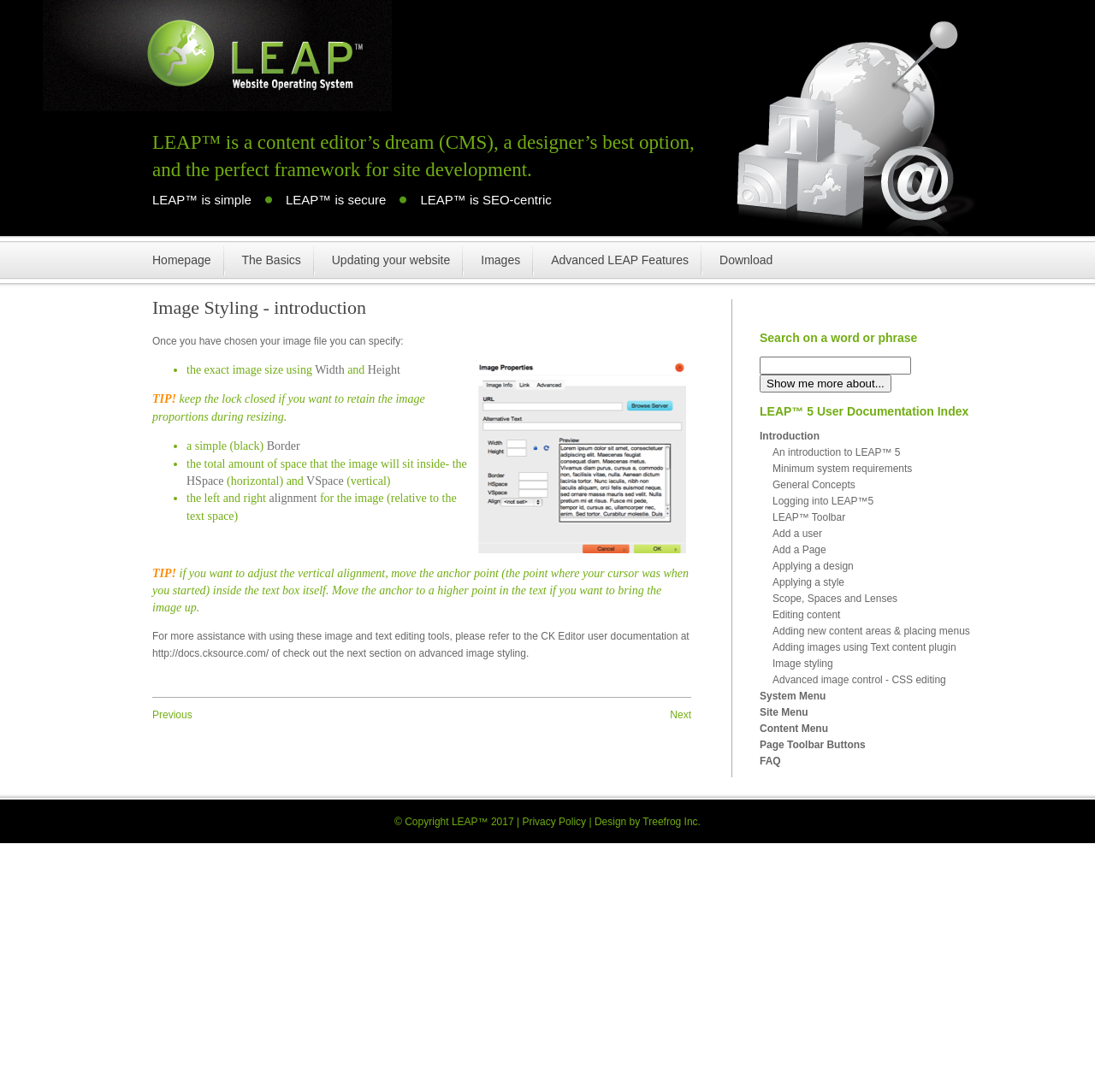Please mark the bounding box coordinates of the area that should be clicked to carry out the instruction: "Click on the 'Homepage' link".

[0.139, 0.232, 0.193, 0.244]